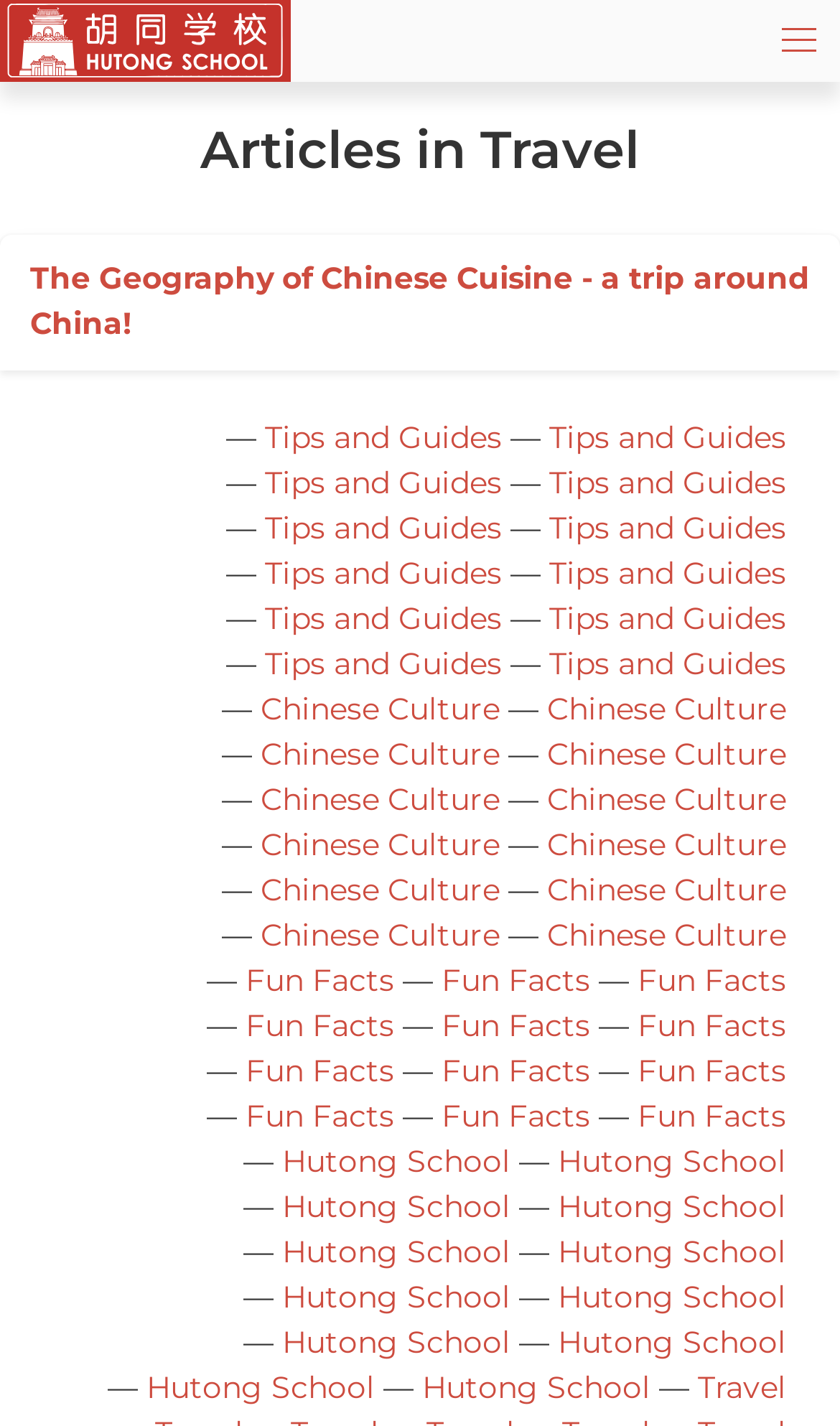Write a detailed summary of the webpage.

The webpage is about Hutong School, with a main navigation menu at the top of the page. The menu is located at the top of the page, spanning the entire width, and contains a logo and a menu button on the right side. 

Below the navigation menu, there is a heading that reads "Articles in Travel". Underneath this heading, there is a section with a heading that reads "The Geography of Chinese Cuisine - a trip around China!", which is a link to an article.

The main content of the page is divided into three columns. The left column contains links to "Tips and Guides", with multiple entries separated by horizontal lines. The middle column contains links to "Chinese Culture", also with multiple entries separated by horizontal lines. The right column contains links to "Fun Facts", again with multiple entries separated by horizontal lines. Each link in the columns is accompanied by a separator line and a small gap before the next link.

There are no images on the page apart from the logo in the navigation menu. The overall layout is organized, with clear headings and concise text.